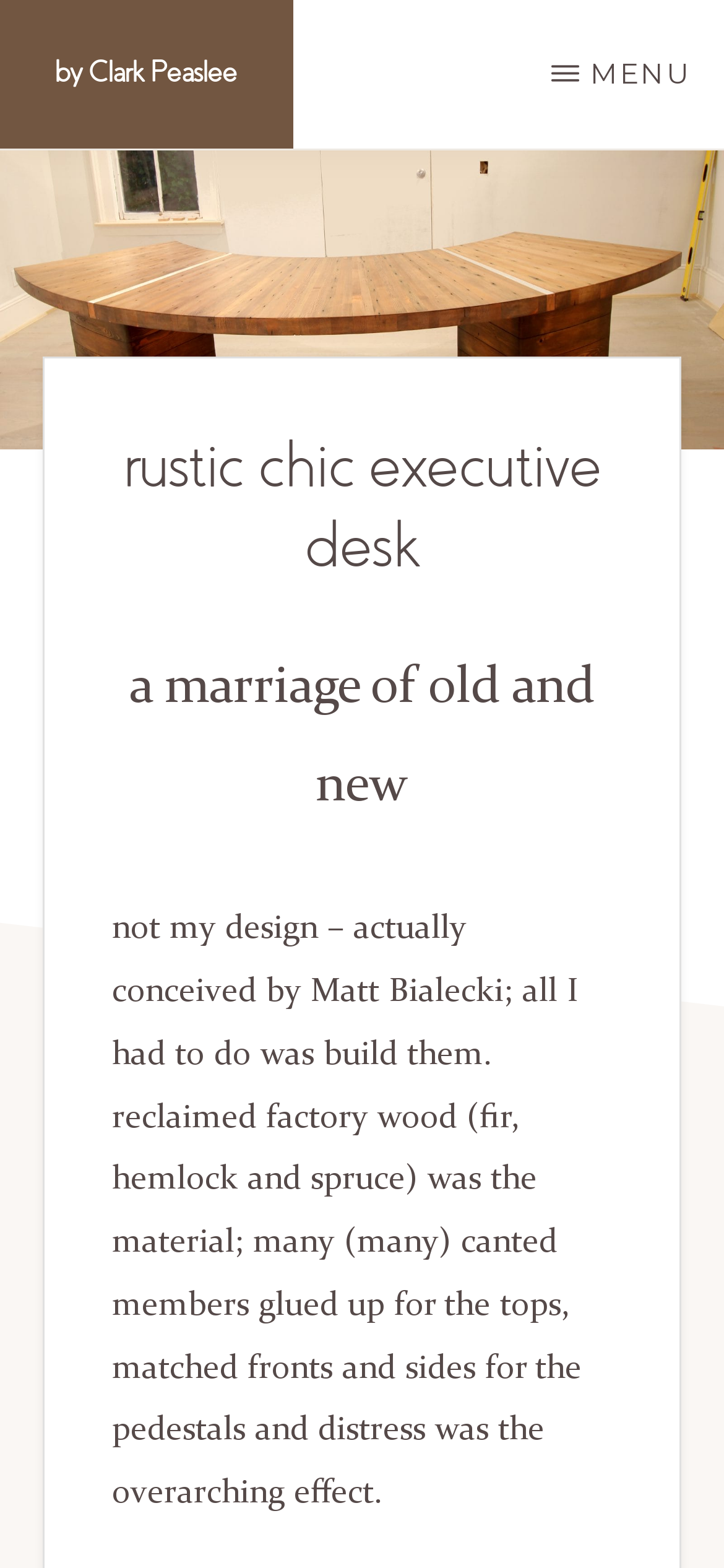Can you determine the main header of this webpage?

rustic chic executive desk